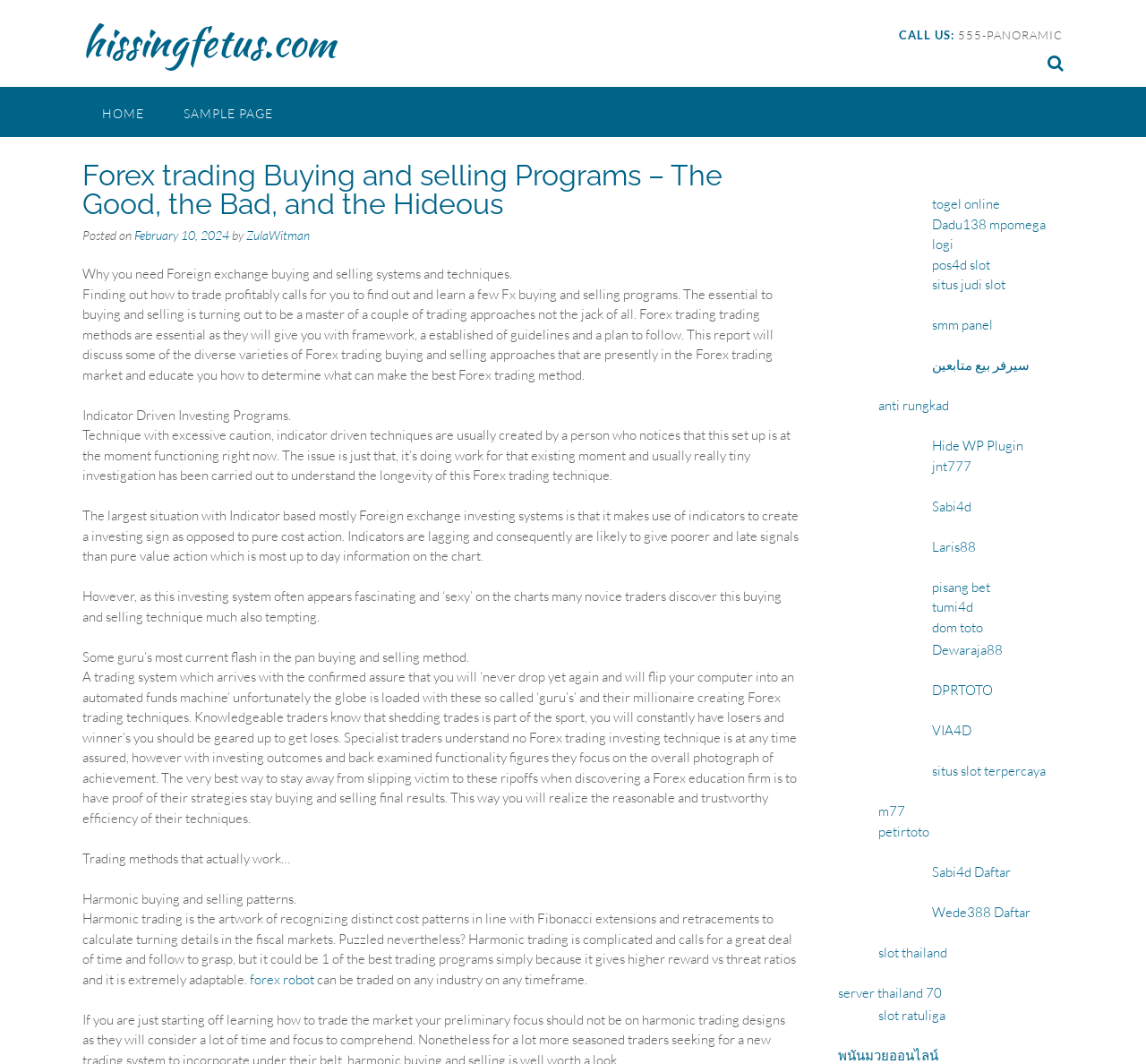What is the main topic of the webpage? Examine the screenshot and reply using just one word or a brief phrase.

Forex trading buying and selling programs